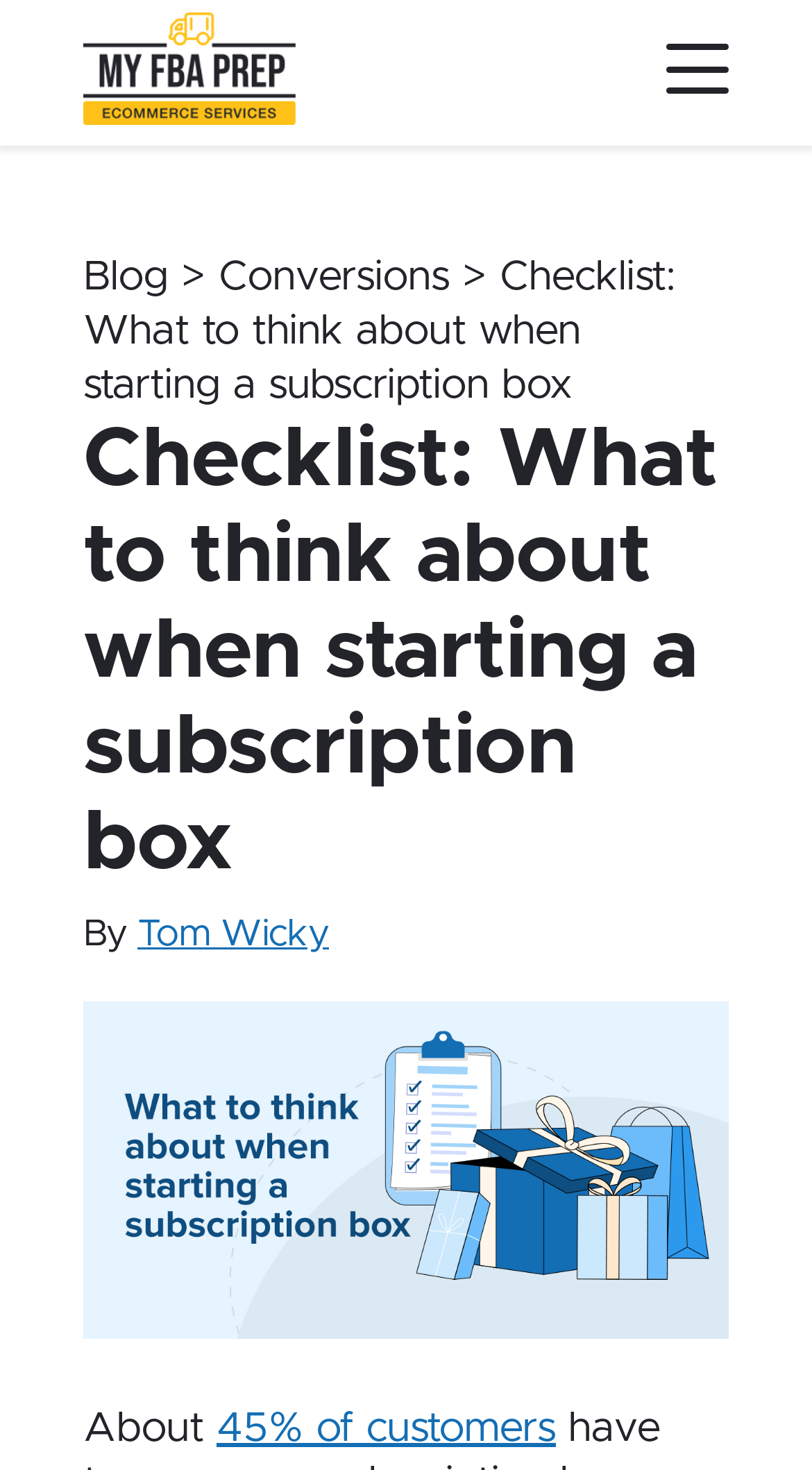Answer the question in a single word or phrase:
What percentage of customers is mentioned?

45%